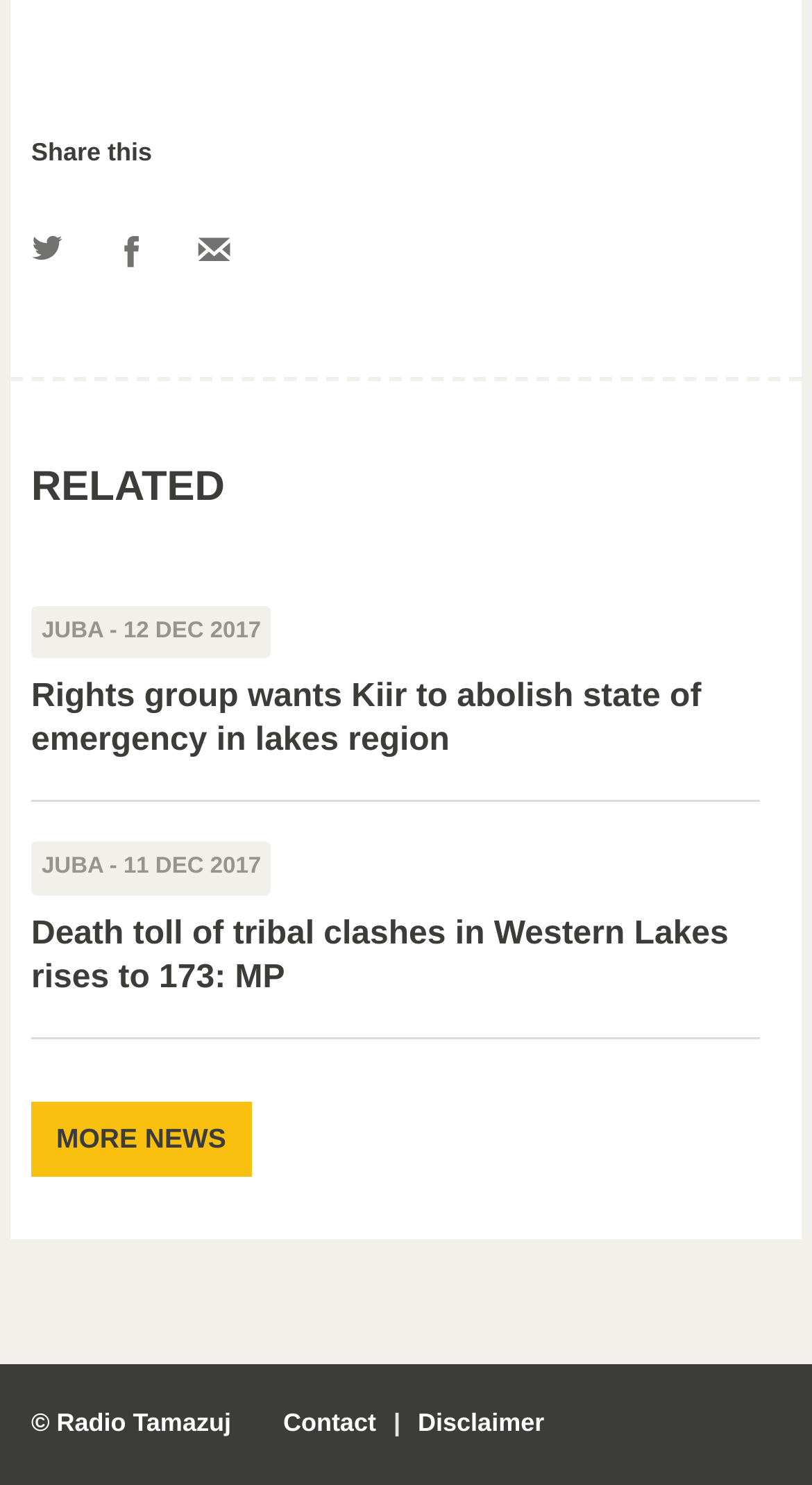Locate the bounding box coordinates of the element that should be clicked to execute the following instruction: "visit San Diego Pond and Garden".

None